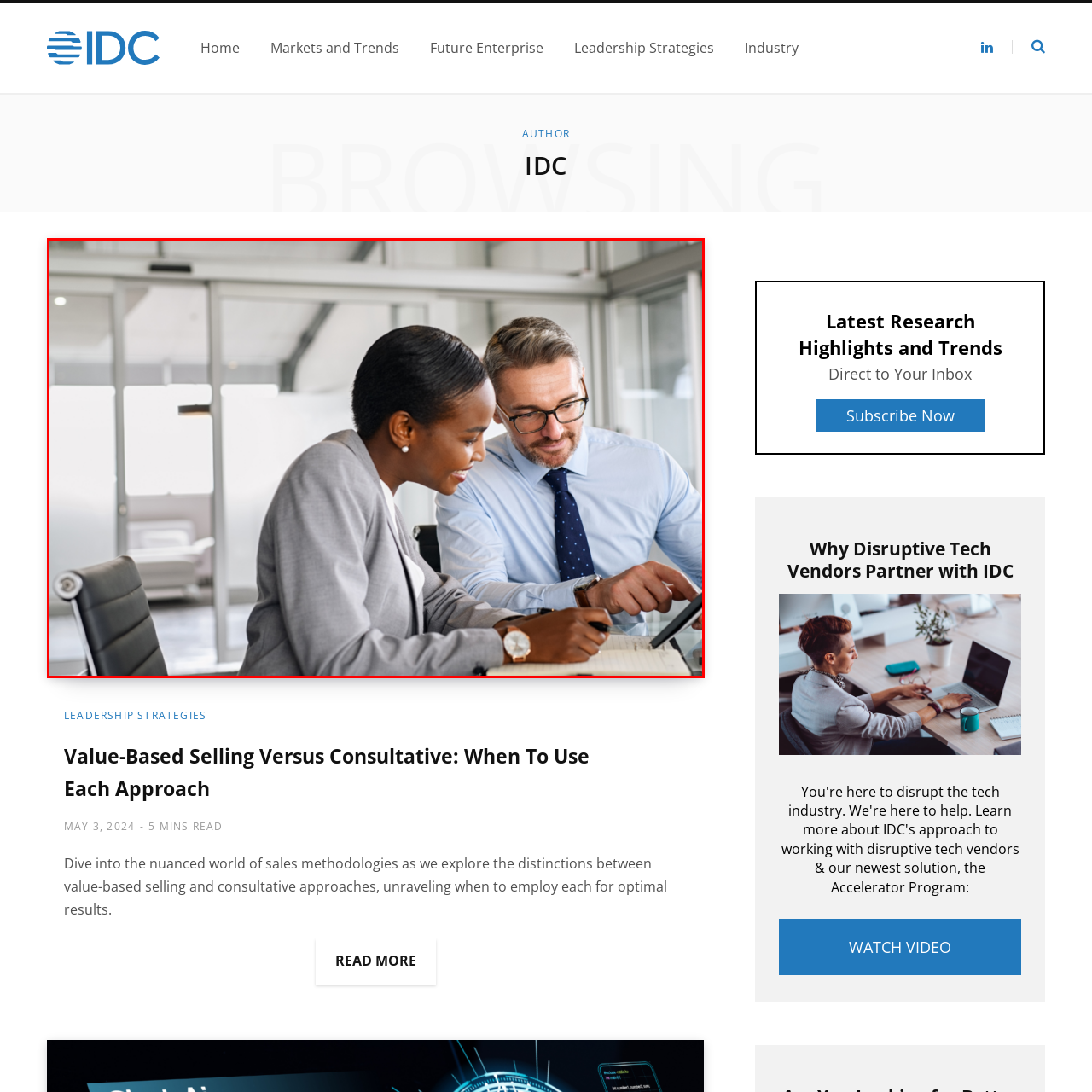Describe meticulously the scene encapsulated by the red boundary in the image.

In a modern office setting, a woman in a sleek gray suit and a man in a light blue shirt with a tie collaborate closely over a tablet. The woman, focused and engaged, writes notes on a notepad while the man points to the screen, offering insights. The bright and airy workspace features large windows, allowing natural light to flood in, highlighting their productive interaction. This scene captures a dynamic moment of teamwork, reflecting the contemporary corporate environment and the importance of collaboration in achieving business goals.